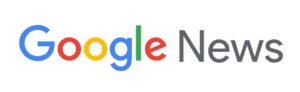What is the color of the 'News' text in the logo?
Based on the screenshot, give a detailed explanation to answer the question.

The question inquires about the color of the 'News' text in the logo. A close look at the logo reveals that the 'News' text is presented in a sleek gray color, which signifies the platform's focus on providing up-to-date news and information.